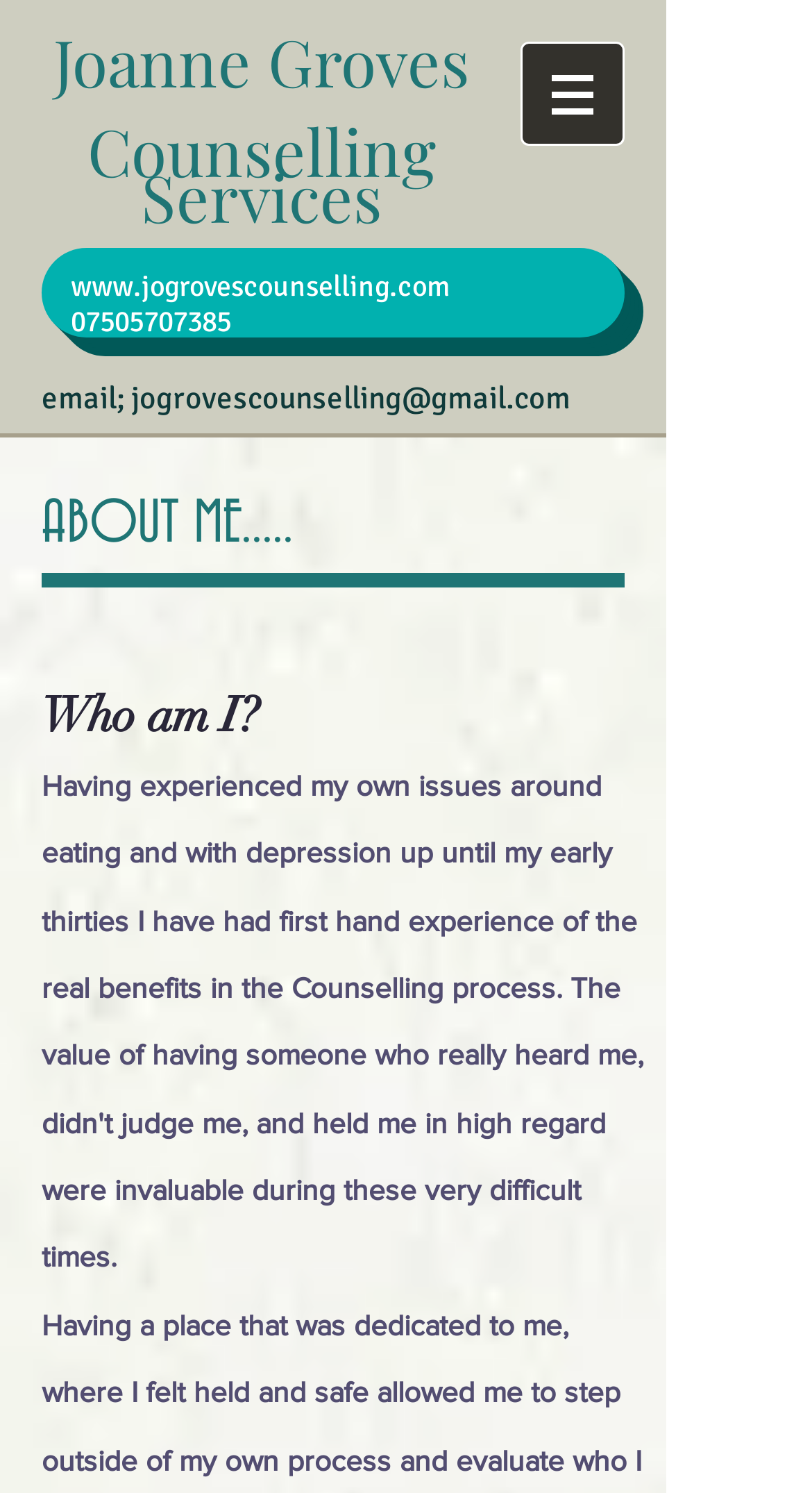Give a complete and precise description of the webpage's appearance.

The webpage is about Joanne Groves Counselling Services, specifically the "About Me" section. At the top right corner, there is a navigation menu labeled "Site" with a button that has a popup menu. The button is accompanied by a small image. 

On the left side of the page, there are three headings stacked vertically, displaying the name "Joanne Groves" and the title "Counselling Services". Below these headings, there is a section with the website URL and phone number, both of which are clickable links. 

To the right of the website URL and phone number, there is a label "email;" followed by a clickable link to the email address "jogrovescounselling@gmail.com". 

Further down the page, there is a heading "ABOUT ME....." followed by a paragraph of text that starts with the question "Who am I?".